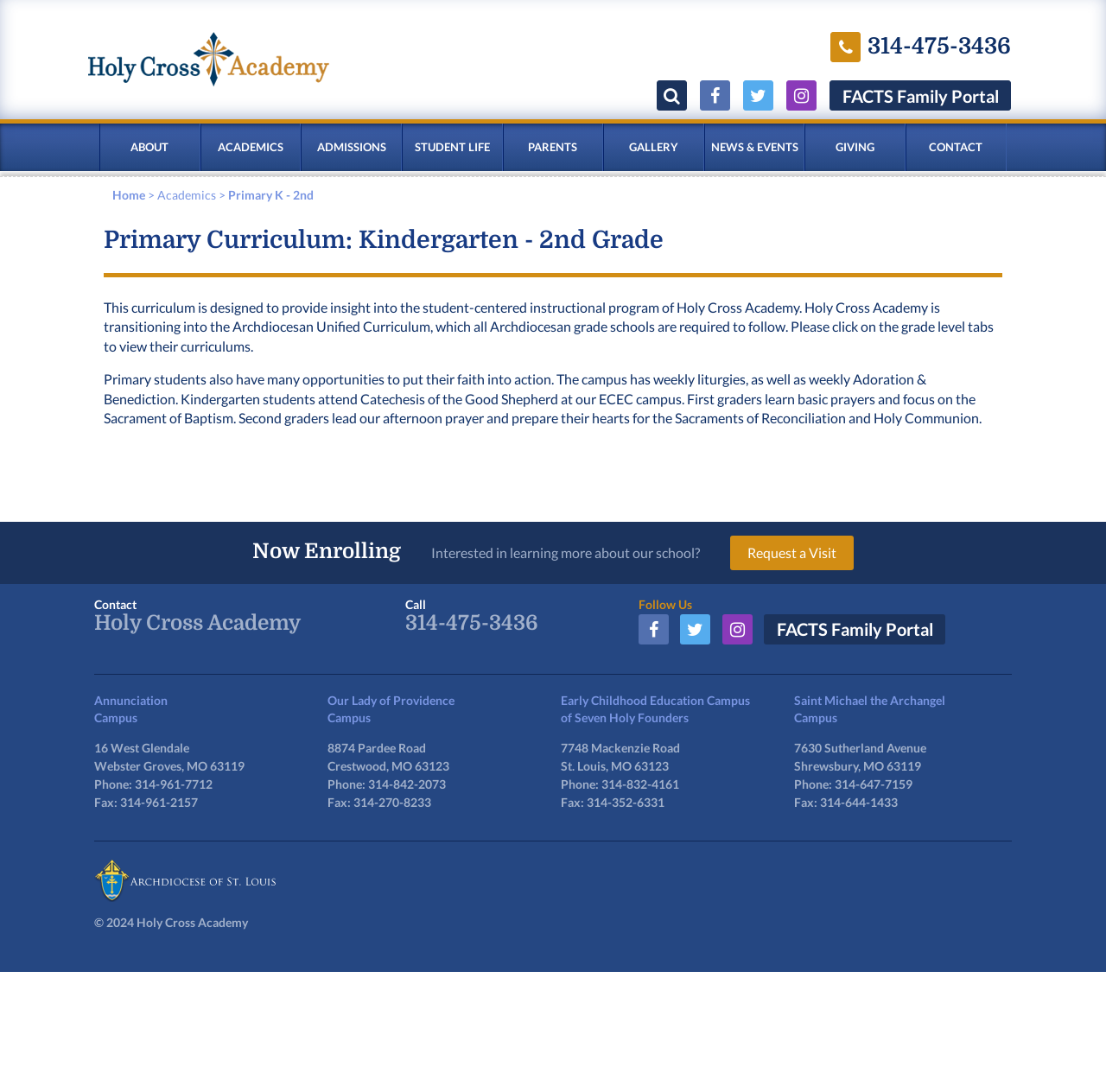Determine the bounding box coordinates of the section I need to click to execute the following instruction: "Click on the FACTS Family Portal". Provide the coordinates as four float numbers between 0 and 1, i.e., [left, top, right, bottom].

[0.75, 0.074, 0.914, 0.101]